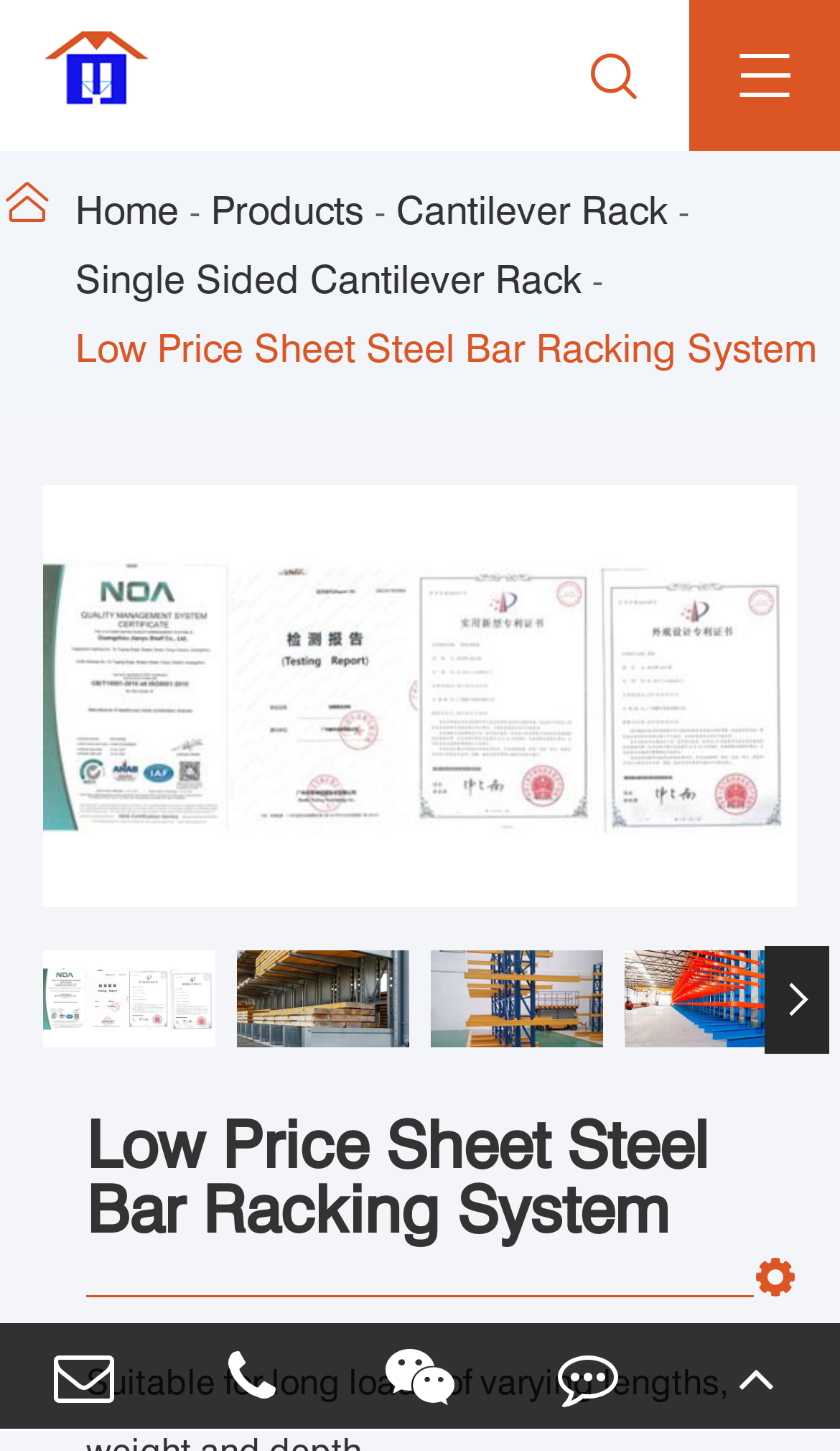Bounding box coordinates are specified in the format (top-left x, top-left y, bottom-right x, bottom-right y). All values are floating point numbers bounded between 0 and 1. Please provide the bounding box coordinate of the region this sentence describes: Single Sided Cantilever Rack

[0.09, 0.169, 0.692, 0.217]